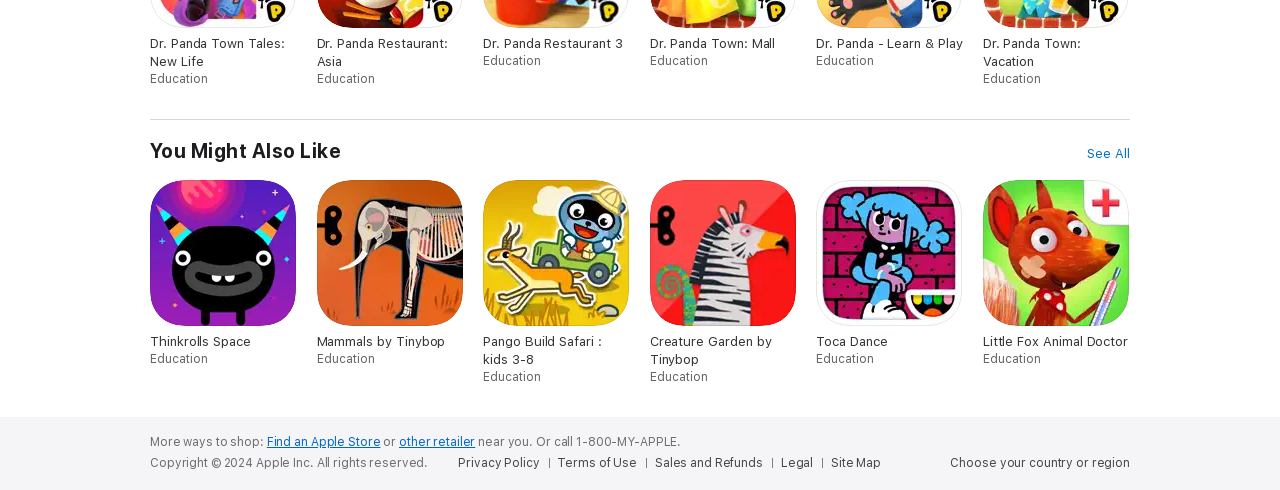Based on the element description Little Fox Animal Doctor Education, identify the bounding box coordinates for the UI element. The coordinates should be in the format (top-left x, top-left y, bottom-right x, bottom-right y) and within the 0 to 1 range.

[0.768, 0.367, 0.883, 0.749]